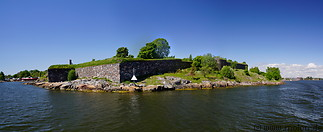Respond to the question below with a concise word or phrase:
Is the fortification situated on land?

No